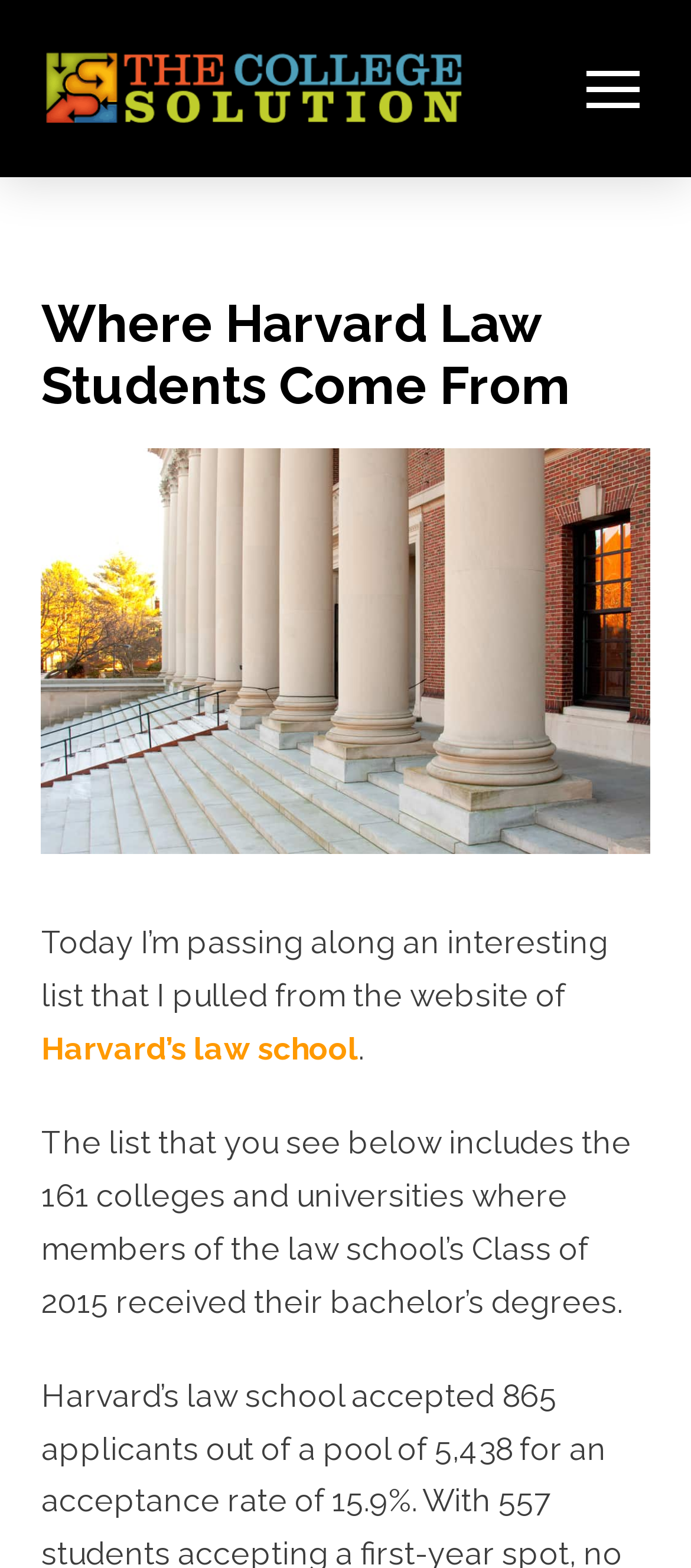From the given element description: "Harvard’s law school", find the bounding box for the UI element. Provide the coordinates as four float numbers between 0 and 1, in the order [left, top, right, bottom].

[0.06, 0.656, 0.519, 0.68]